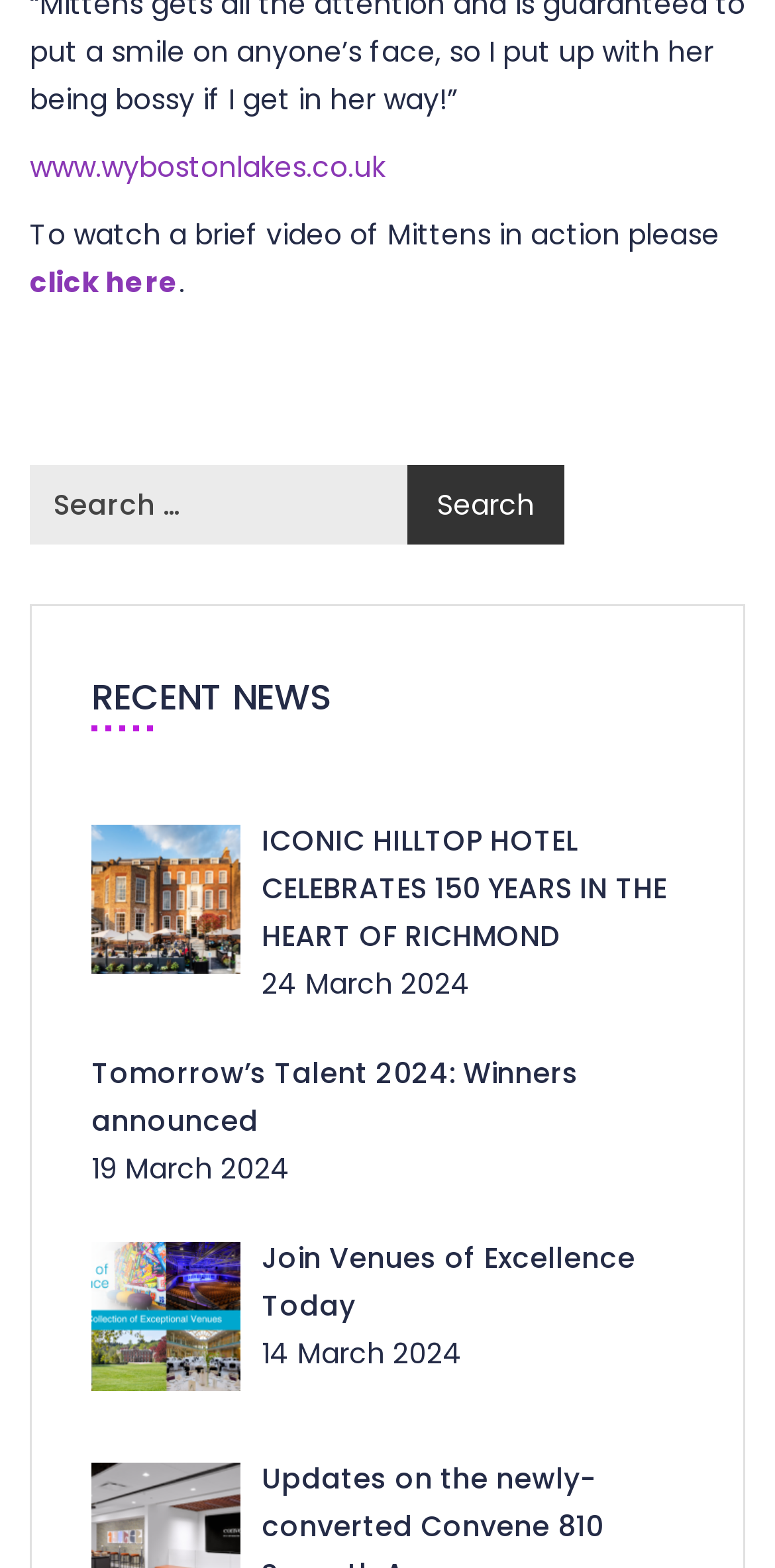Refer to the screenshot and give an in-depth answer to this question: How many news articles are listed?

There are three news articles listed on the webpage, each with a link and a date, indicating that they are separate news articles.